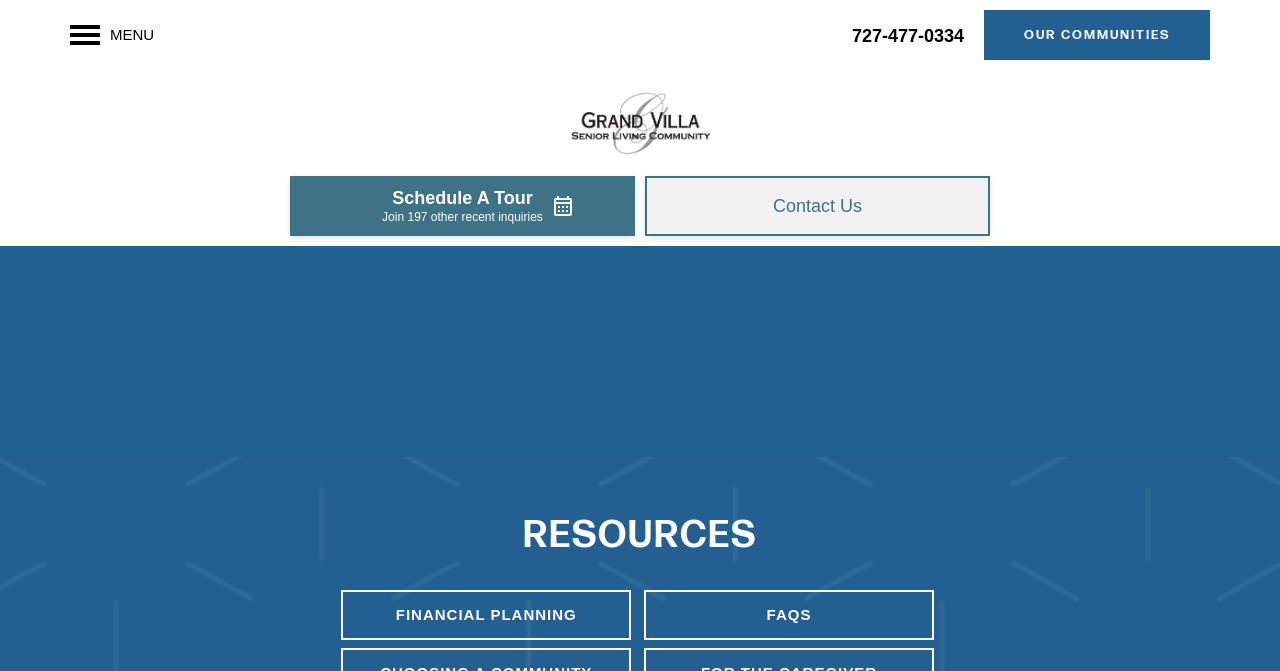Please answer the following question using a single word or phrase: What resources are available on the webpage?

Financial Planning, FAQs